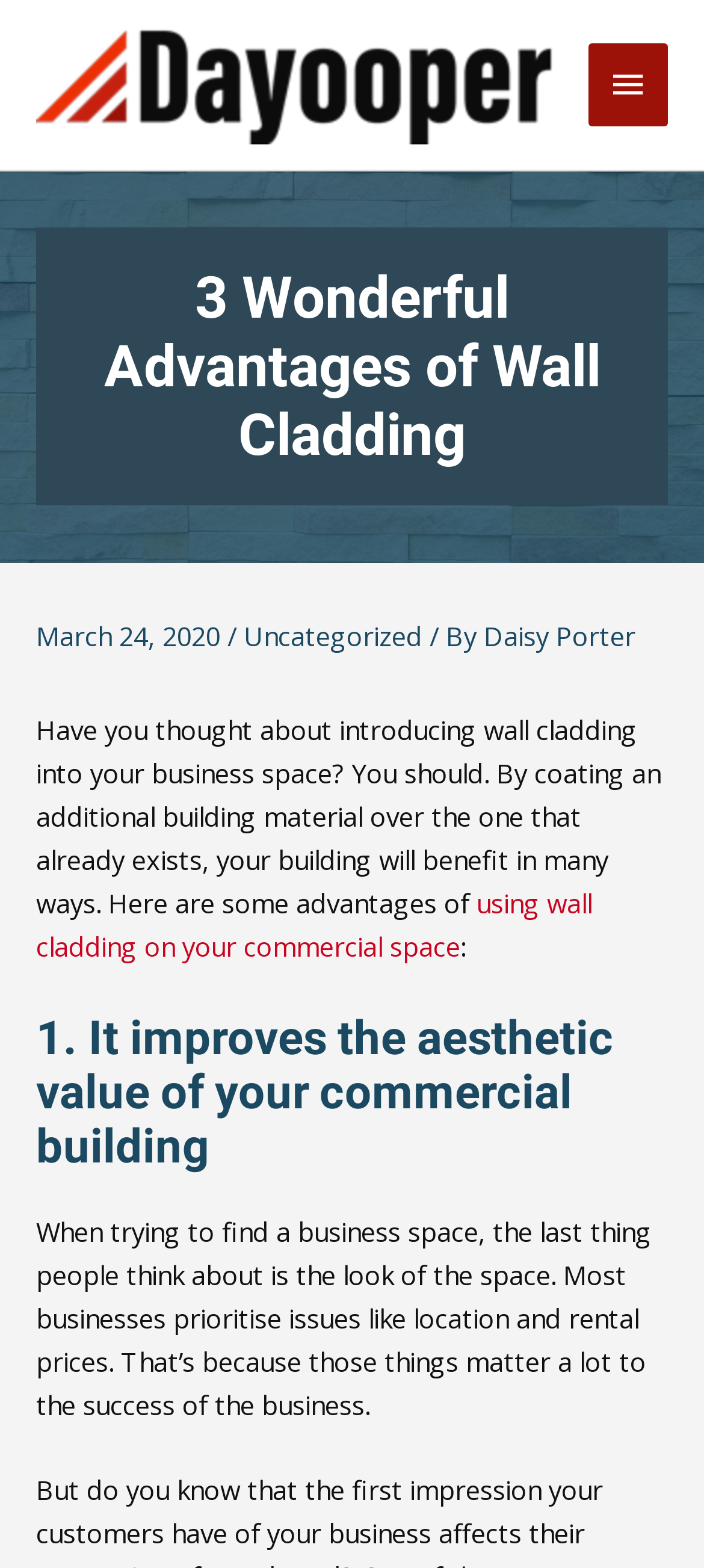What is the benefit of wall cladding mentioned in the article?
Based on the visual content, answer with a single word or a brief phrase.

improves aesthetic value